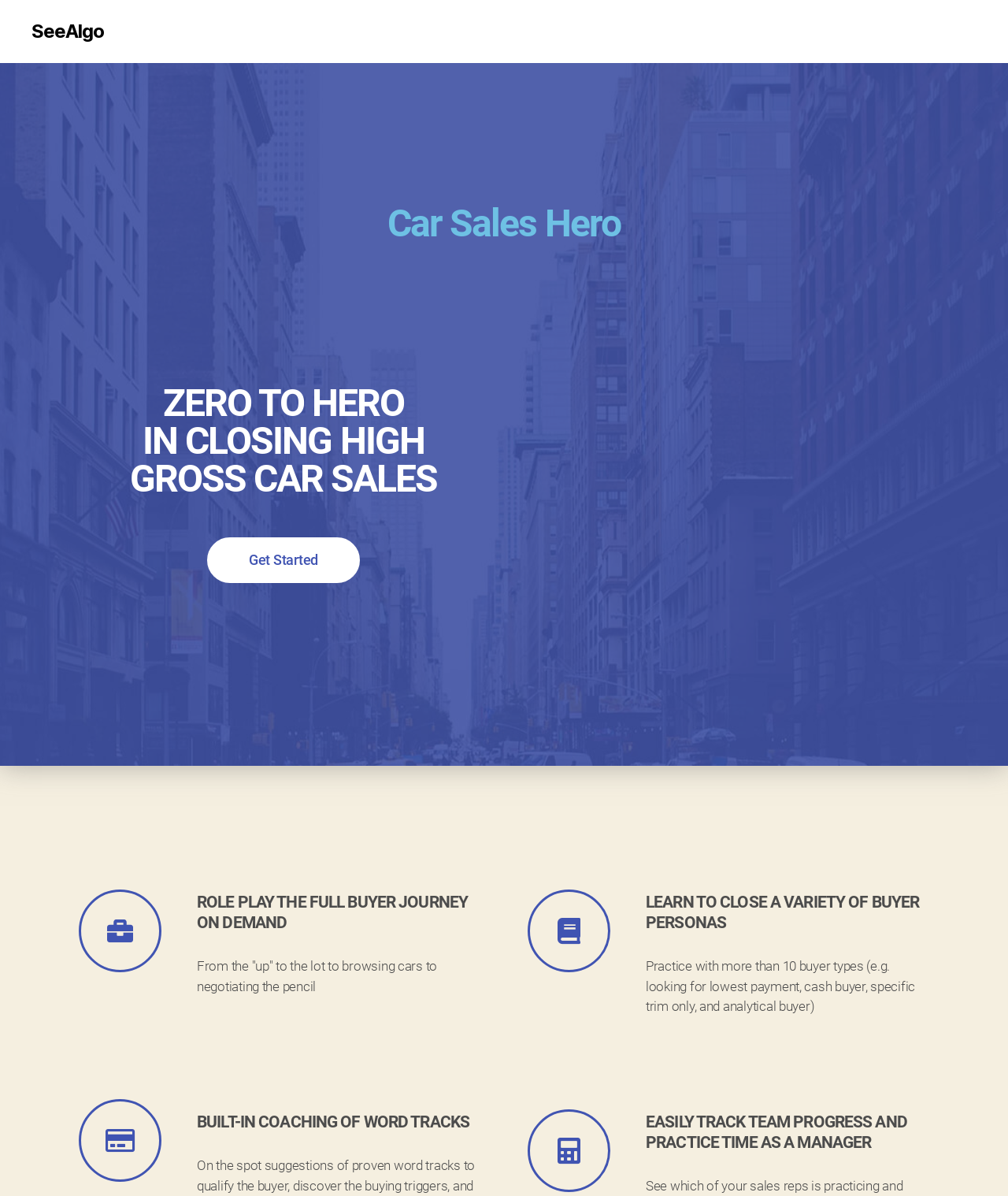What is the scope of the role-playing on Car Sales Hero?
Utilize the image to construct a detailed and well-explained answer.

According to the webpage, Car Sales Hero allows users to role-play the full buyer journey, from the initial 'up' to negotiating the price, suggesting that the platform provides a comprehensive and realistic sales training experience.